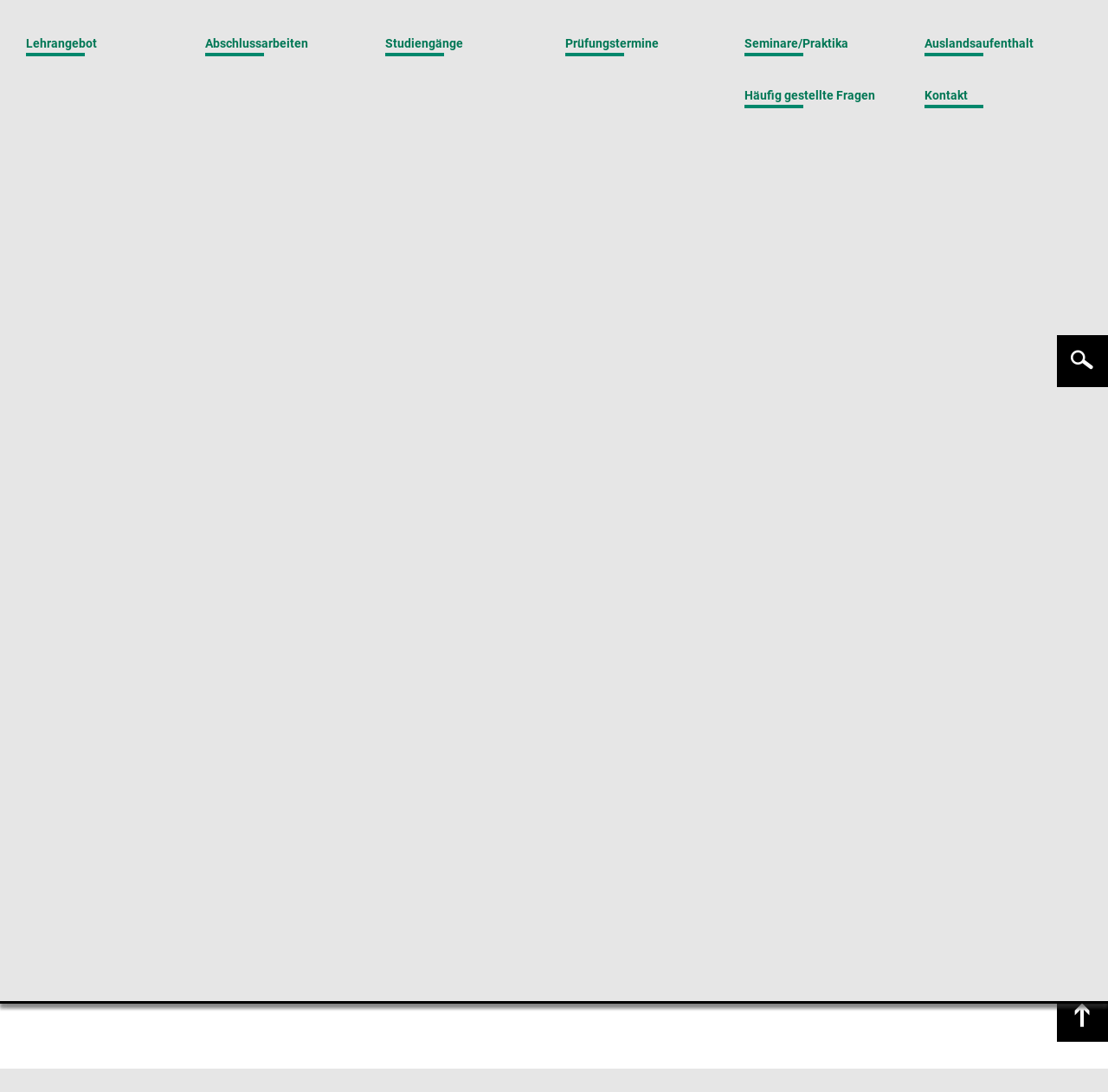What is the name of the institution?
Can you offer a detailed and complete answer to this question?

The name of the institution can be found in the top-left corner of the webpage, where it says 'KIT - Karlsruher Institut für Technologie'.